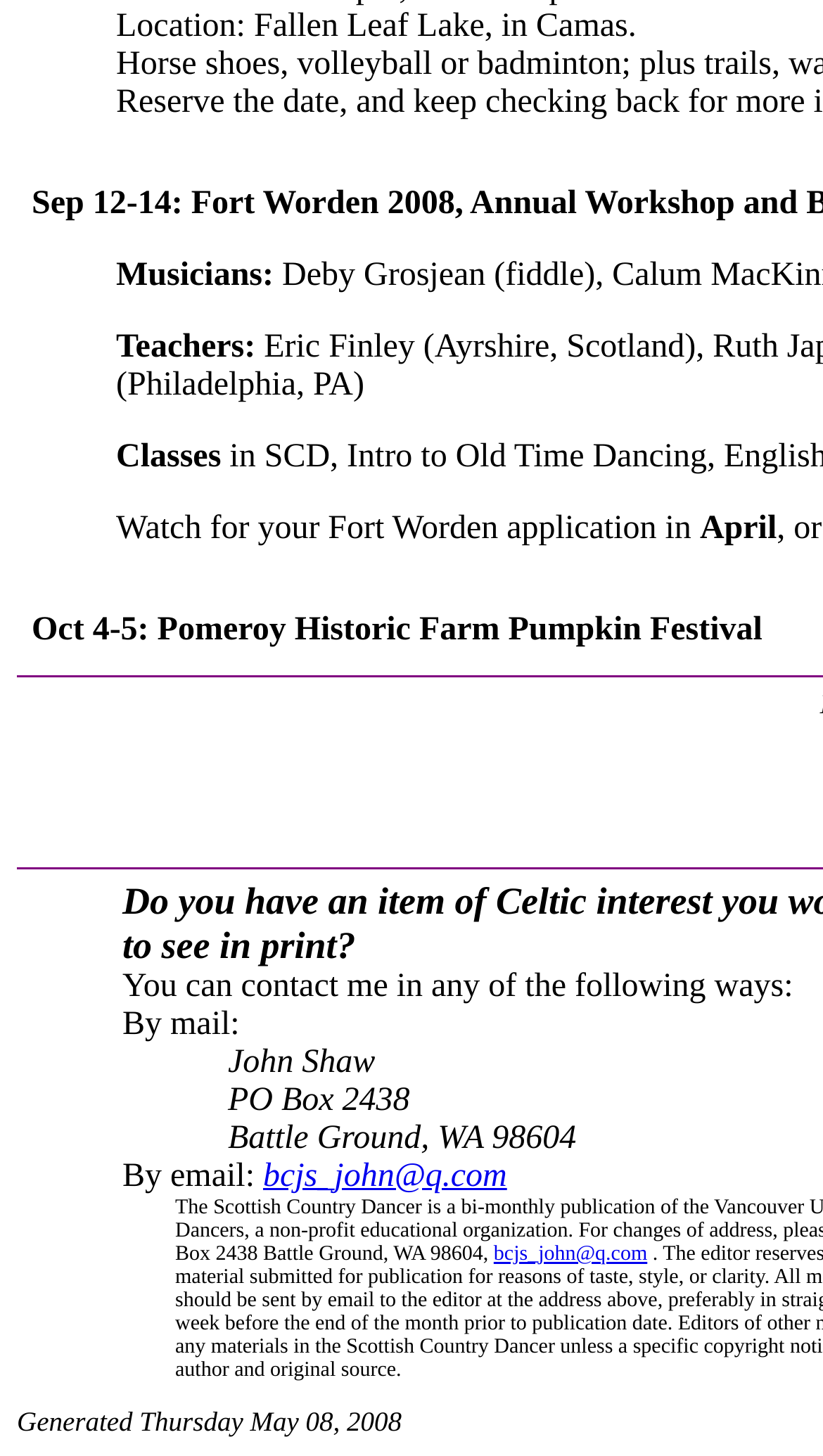Please examine the image and answer the question with a detailed explanation:
What is the location mentioned?

The location is mentioned in the static text 'Location: Fallen Leaf Lake, in Camas.' at the top of the webpage.